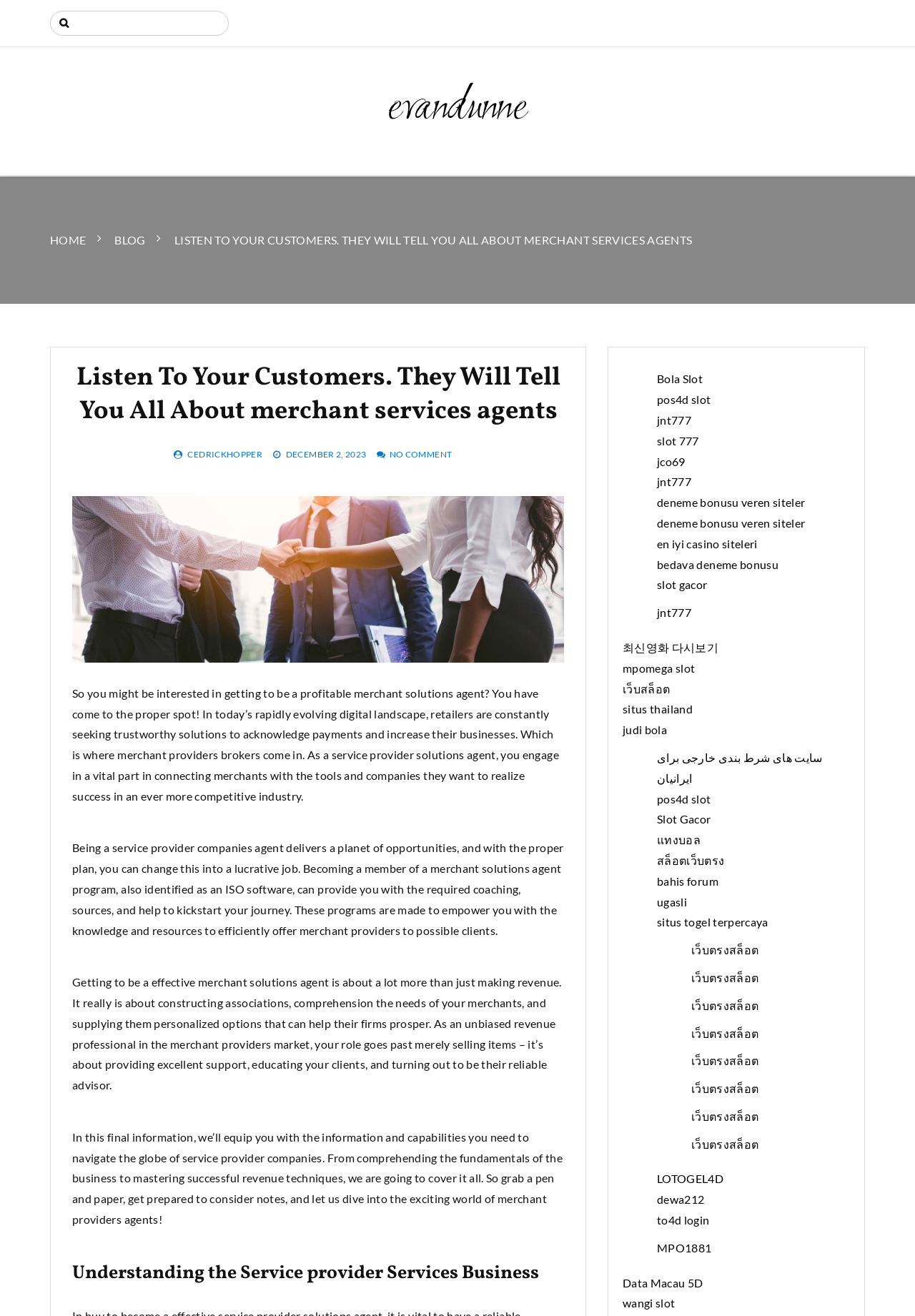What is the main topic of this webpage?
Please provide a single word or phrase answer based on the image.

Merchant services agents